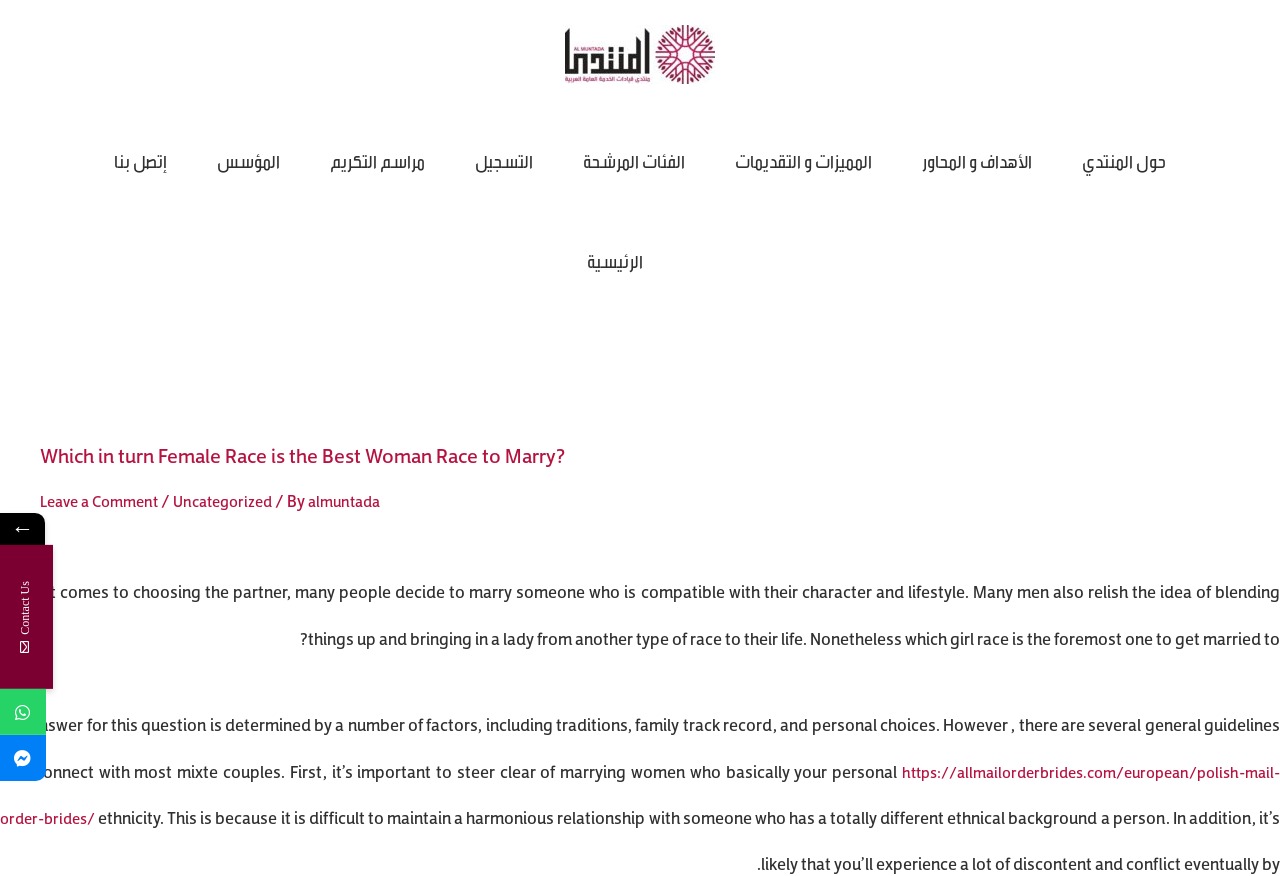Explain in detail what is displayed on the webpage.

The webpage appears to be a blog post or article discussing the topic of which female race is the best to marry. At the top of the page, there is a logo or image of "Almuntada" with a link to the same name. Below the logo, there is a navigation menu with several links, including "إتصل بنا" (Contact Us), "المؤسس" (The Founder), "مراسم التكريم" (Award Ceremonies), and others.

The main content of the page is divided into two sections. The first section has a heading that reads "Which in turn Female Race is the Best Woman Race to Marry?" followed by a link to "Leave a Comment" and a category label "Uncategorized". There is also a byline that reads "By almuntada".

The second section is the main article, which discusses the factors to consider when choosing a partner from a different race. The text is divided into several paragraphs, with a link to "https://allmailorderbrides.com/european/polish-mail-order-brides/" embedded in the text.

At the bottom of the page, there are several static text elements, including a left arrow symbol "←", the text "Contact Us", and two social media icons represented by Unicode characters "\uf232" and "\uf39f".